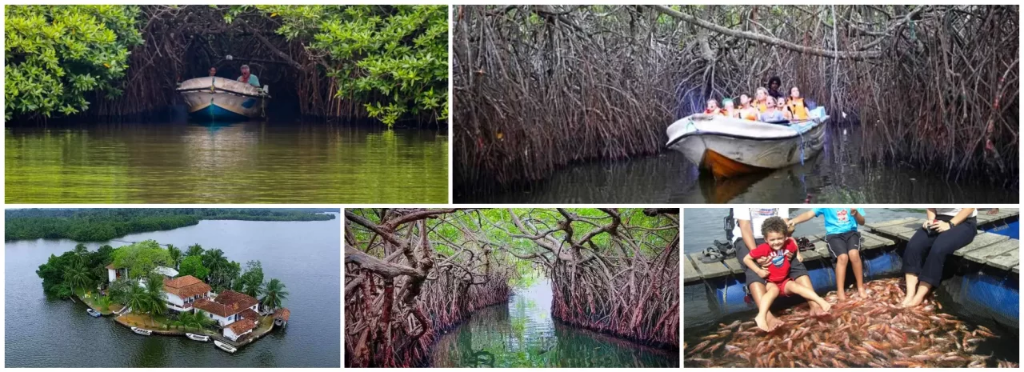What is the primary purpose of the traditional boat navigating through the narrow waterways?
Kindly offer a detailed explanation using the data available in the image.

The caption highlights the traditional boat navigating through the narrow waterways, which is part of the safari adventure experience offered to visitors, implying that the primary purpose of the boat is to facilitate this adventure.